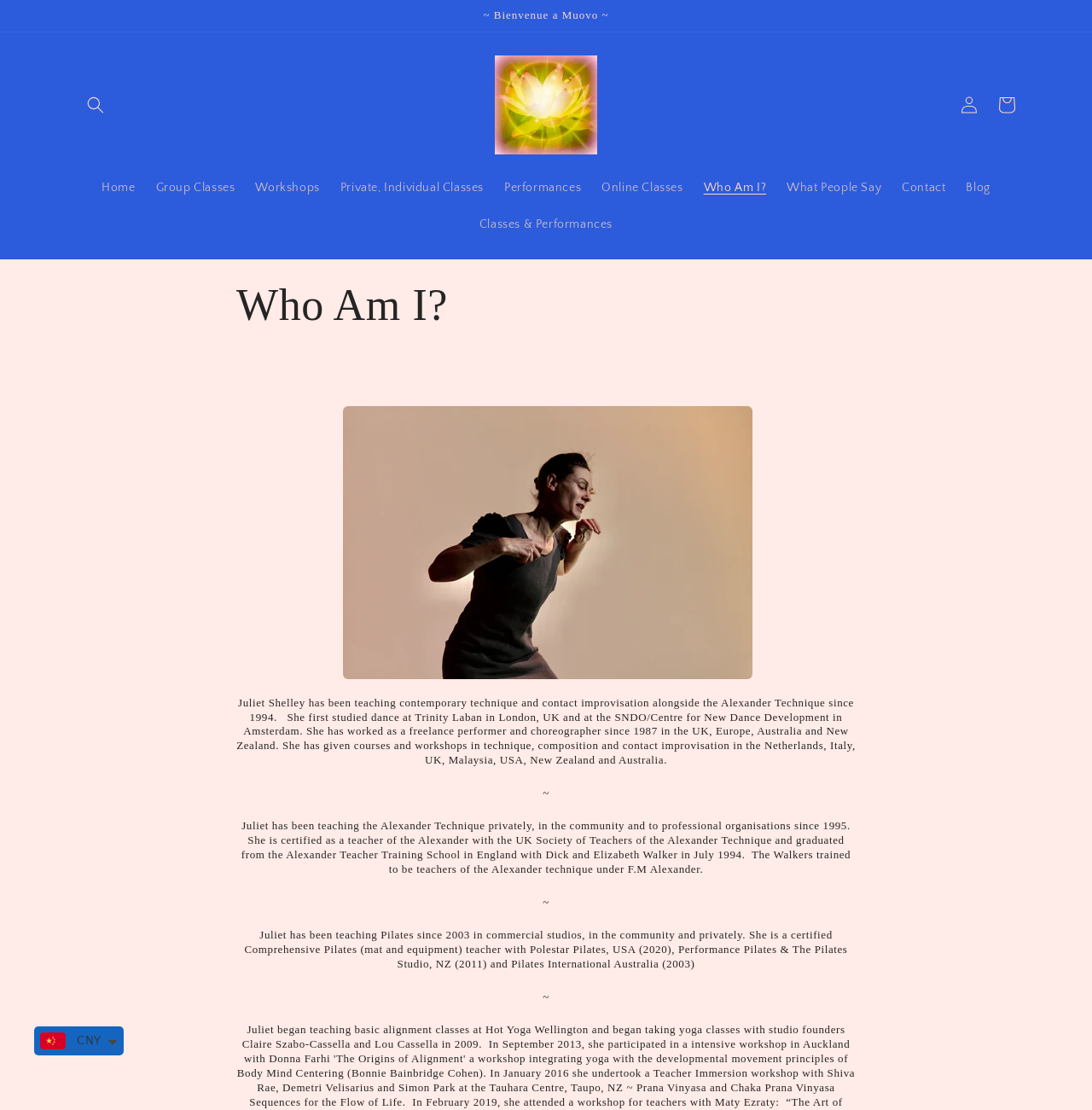Based on the provided description, "Workshops", find the bounding box of the corresponding UI element in the screenshot.

[0.225, 0.153, 0.302, 0.186]